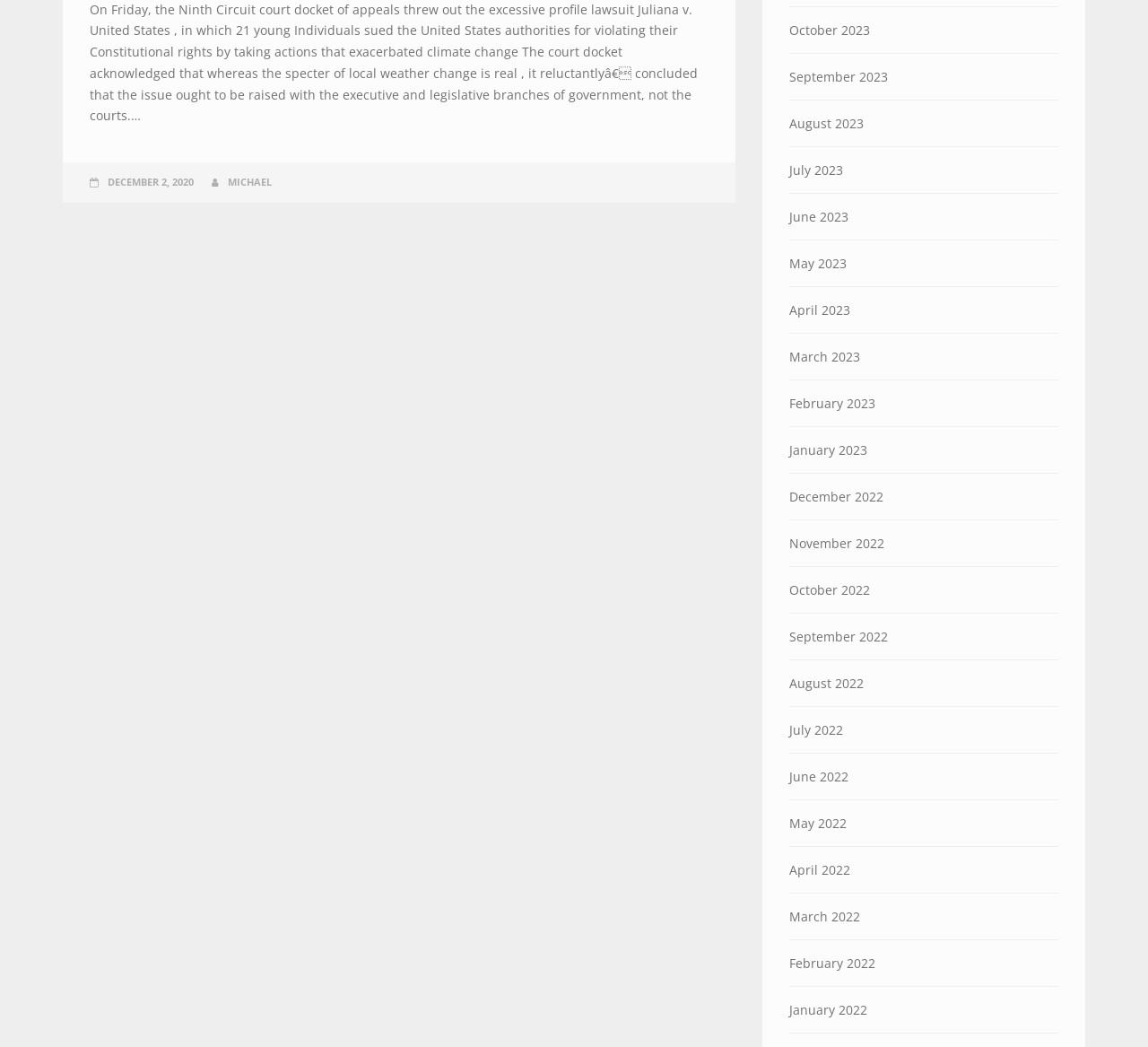Provide a single word or phrase to answer the given question: 
Who is the author of the article?

Michael